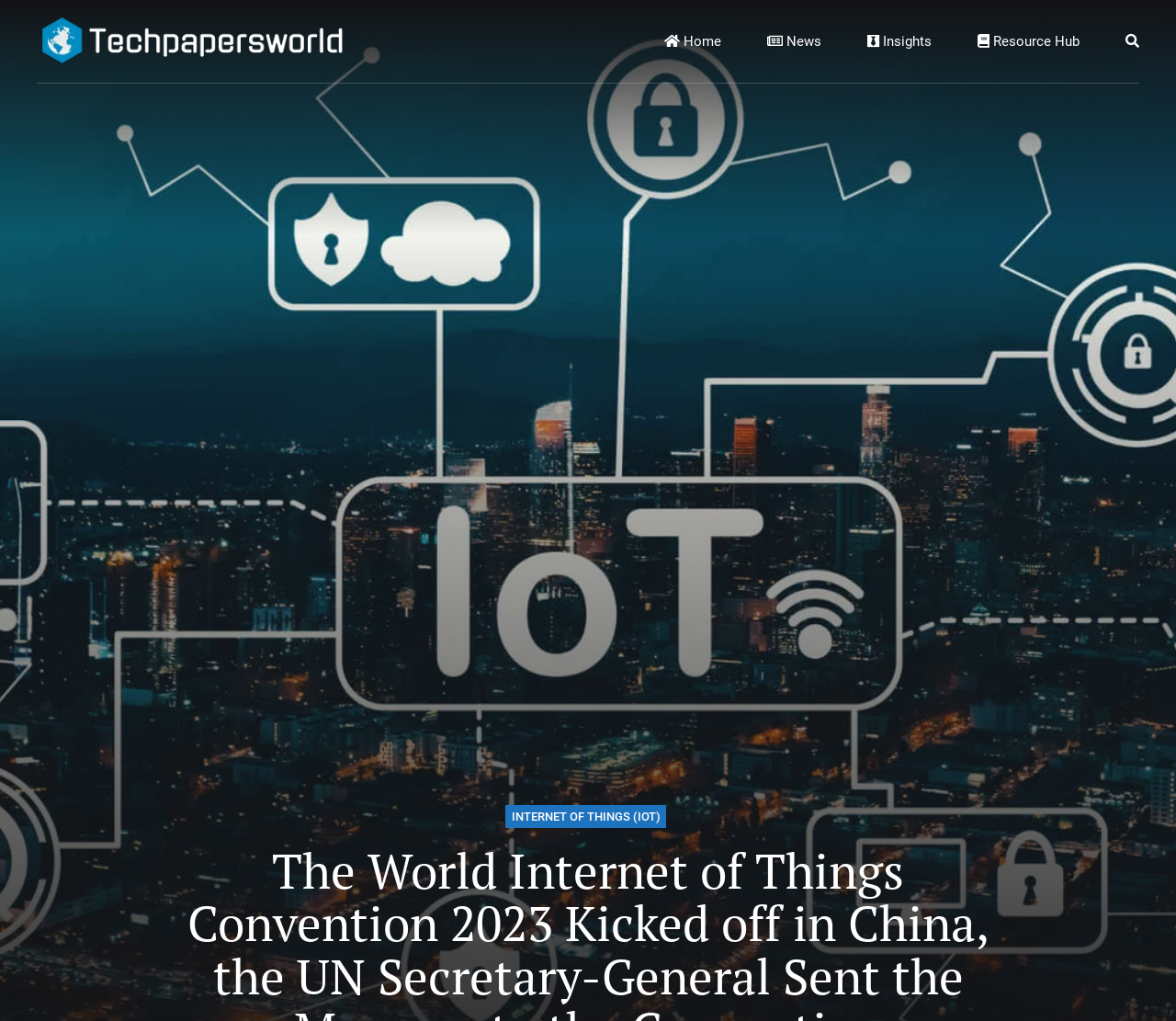Describe all significant elements and features of the webpage.

The webpage is a digital platform that publishes content related to technology and business insights from industry experts. At the top, there is a title "The World Internet of Things Convention 2023 Kicked off in China, the UN Secretary-General Sent the Message to the Convention". 

On the top left, there is a link with no text, and next to it, there is a layout table. On the top right, there are several links, including "Home", "News", and "Insights". Below these links, there is a row of links categorized by technology topics, including "Analytics", "AI", "BioTech", "Cloud", and others. 

On the right side of the page, there are more links, including "Resource Hub" and several other technology topics like "Artificial Intelligence", "Cloud", "Customer Experience", and others. One of these links, "Tech & Work", has a sub-link "INTERNET OF THINGS (IOT)".